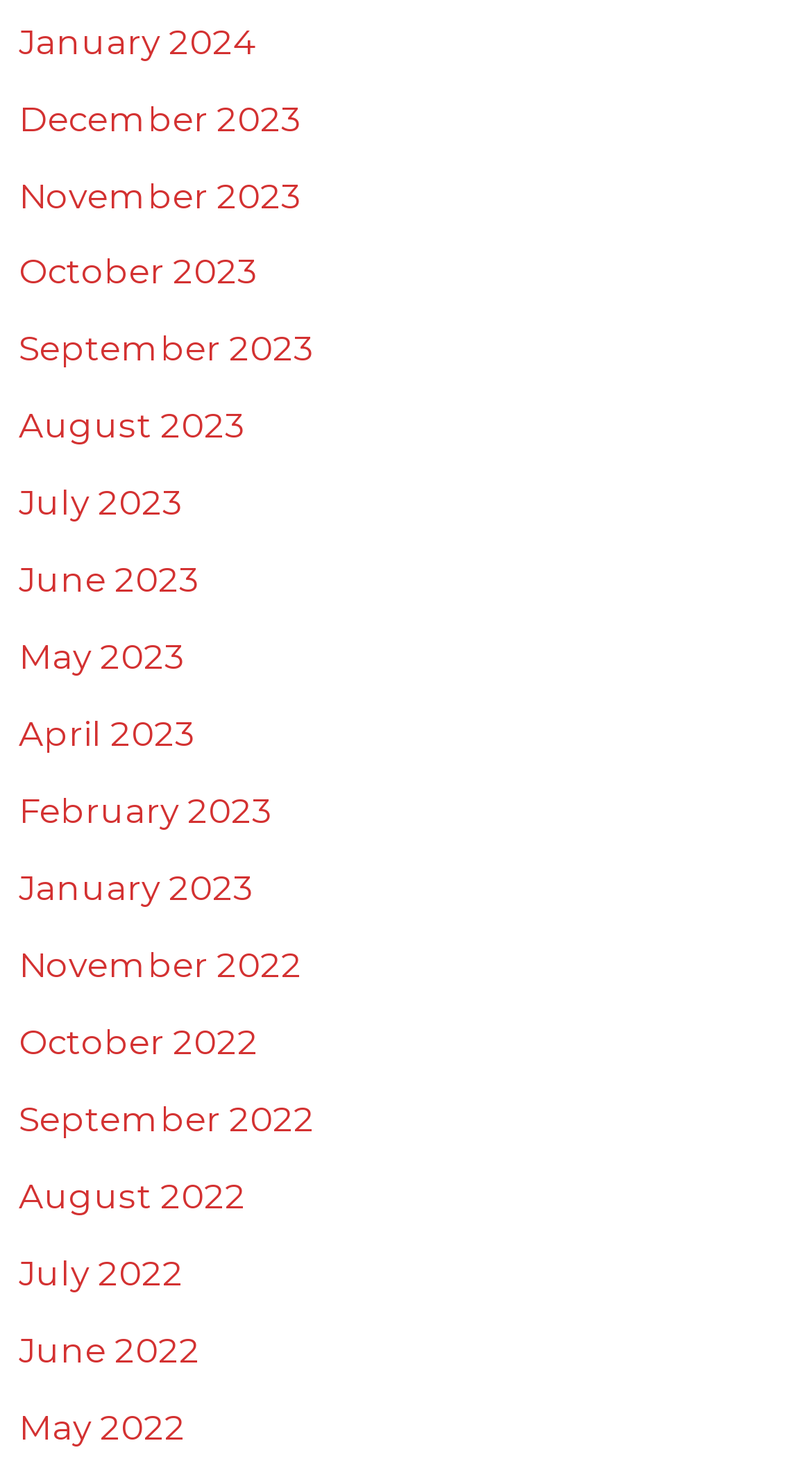What is the earliest month listed?
Give a detailed and exhaustive answer to the question.

I looked at the list of links and found that the last link is 'May 2022', which indicates that it is the earliest month listed on the webpage.